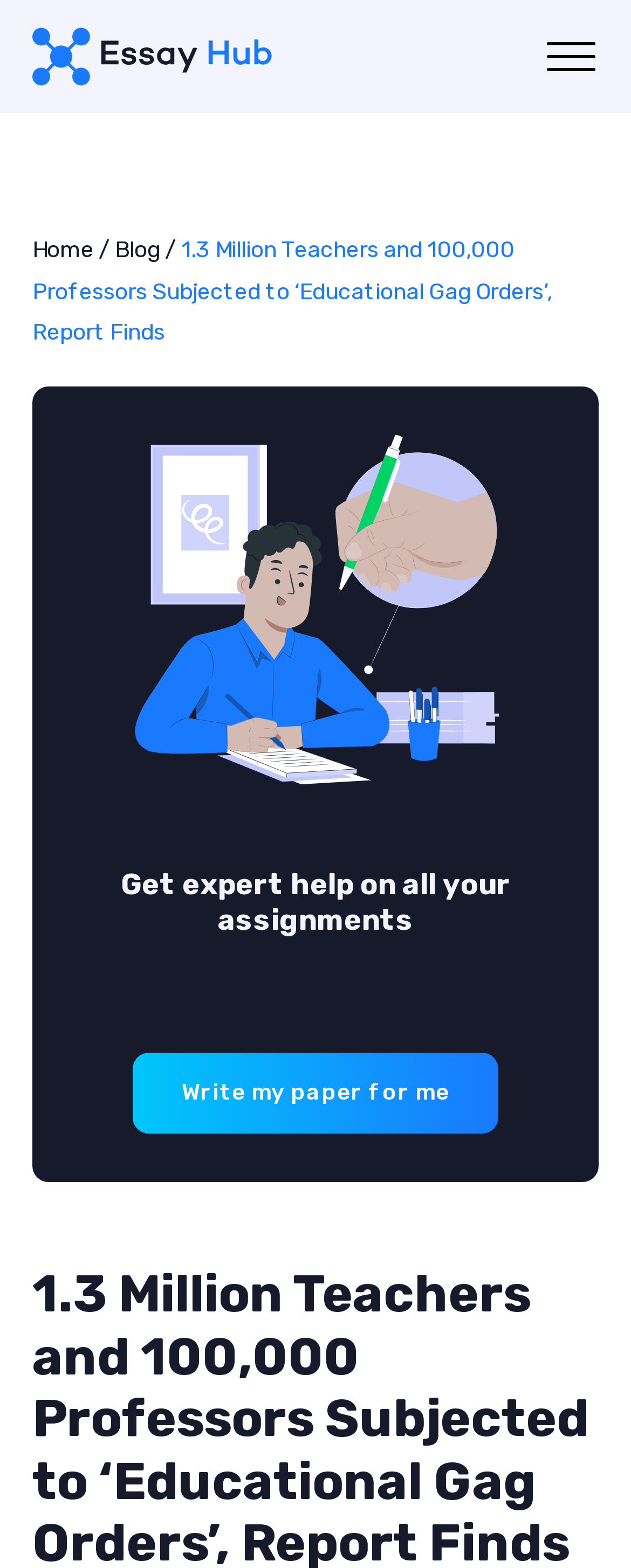Answer in one word or a short phrase: 
What is the text of the first link on the webpage?

EssayHub